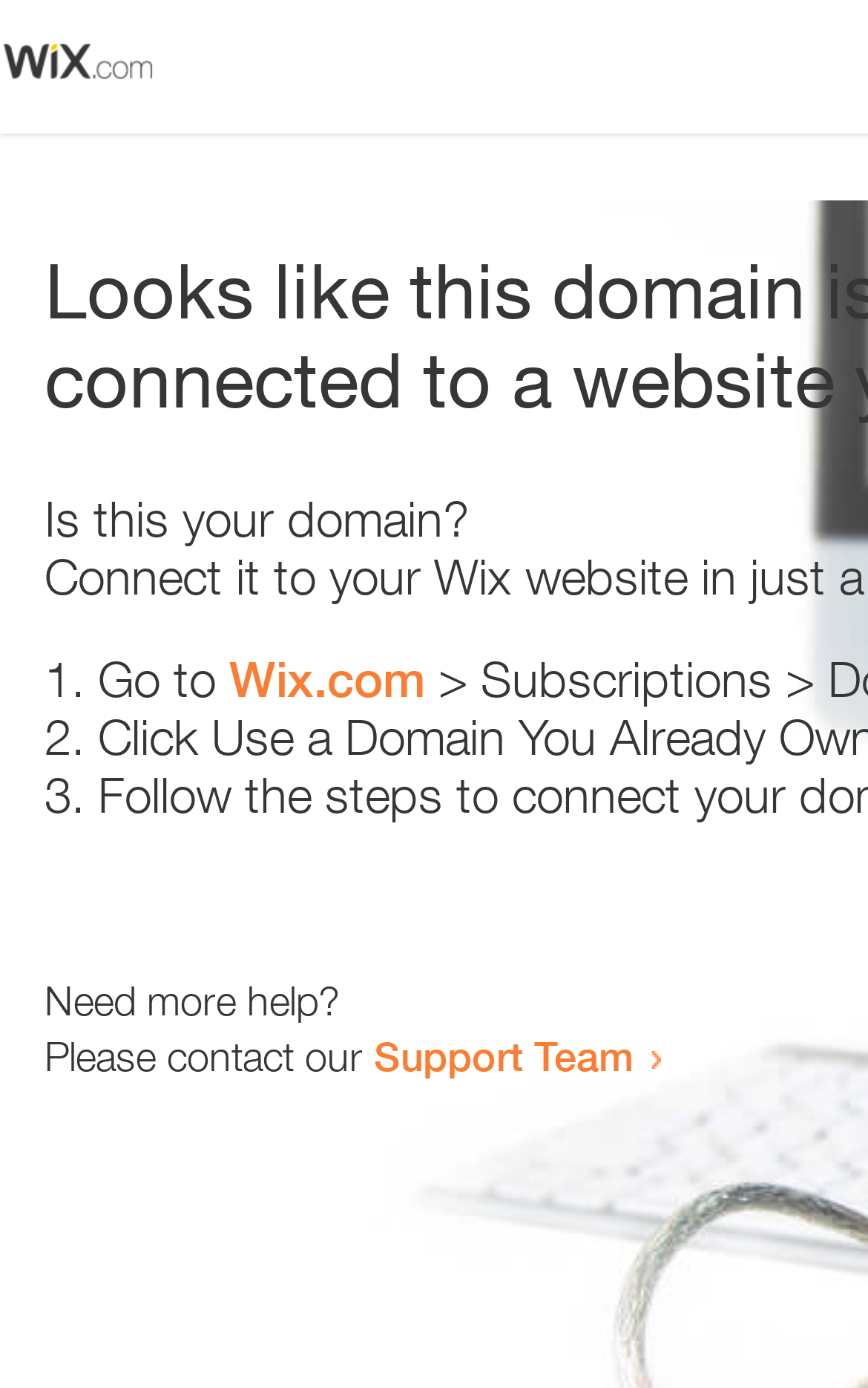What is the question being asked at the top of the webpage?
We need a detailed and meticulous answer to the question.

The question is asking about the question being asked at the top of the webpage. Upon examining the webpage, I found a static text element with the text 'Is this your domain?' which is the question being asked at the top of the webpage.